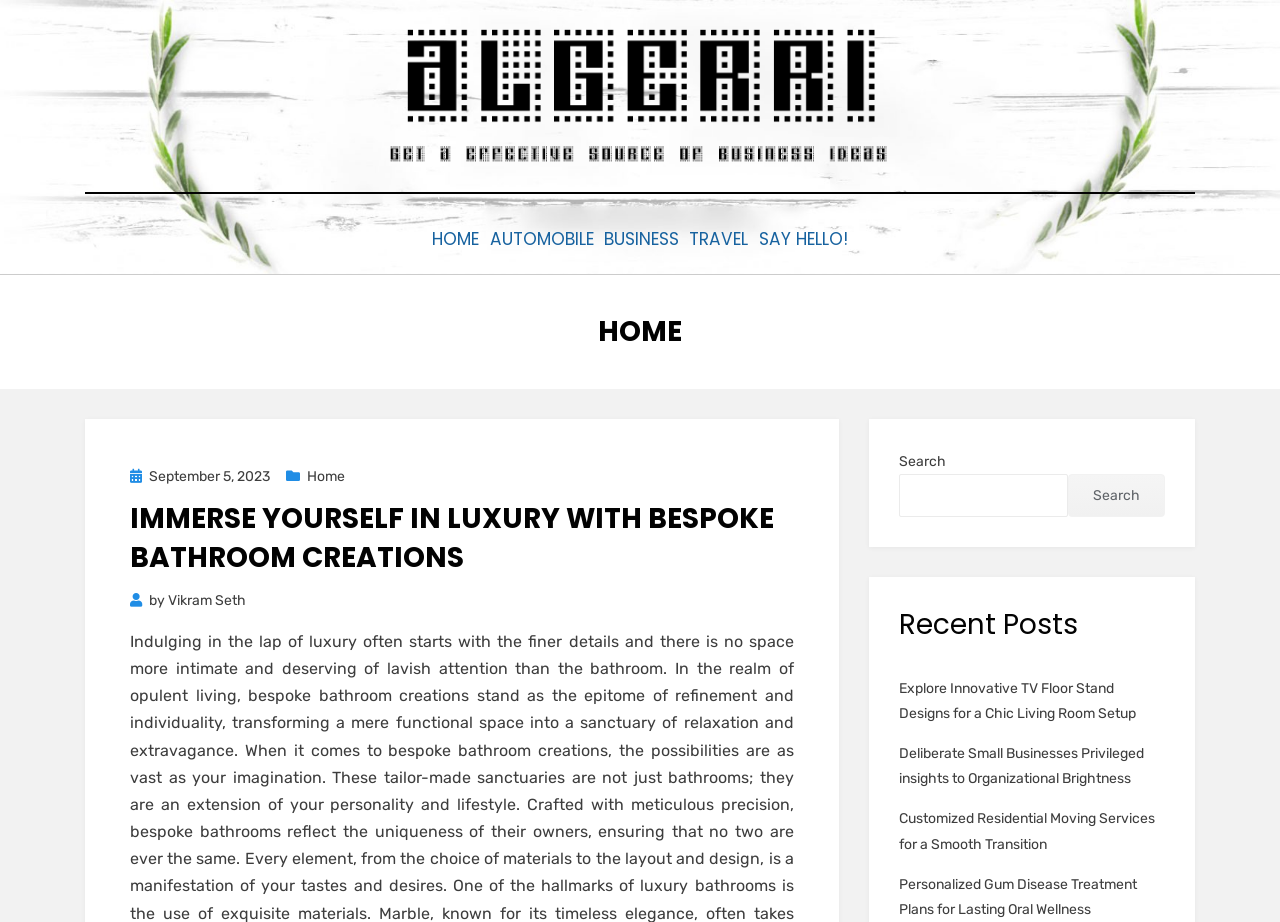Indicate the bounding box coordinates of the element that needs to be clicked to satisfy the following instruction: "Click on the 'SAY HELLO!' link". The coordinates should be four float numbers between 0 and 1, i.e., [left, top, right, bottom].

[0.616, 0.243, 0.709, 0.272]